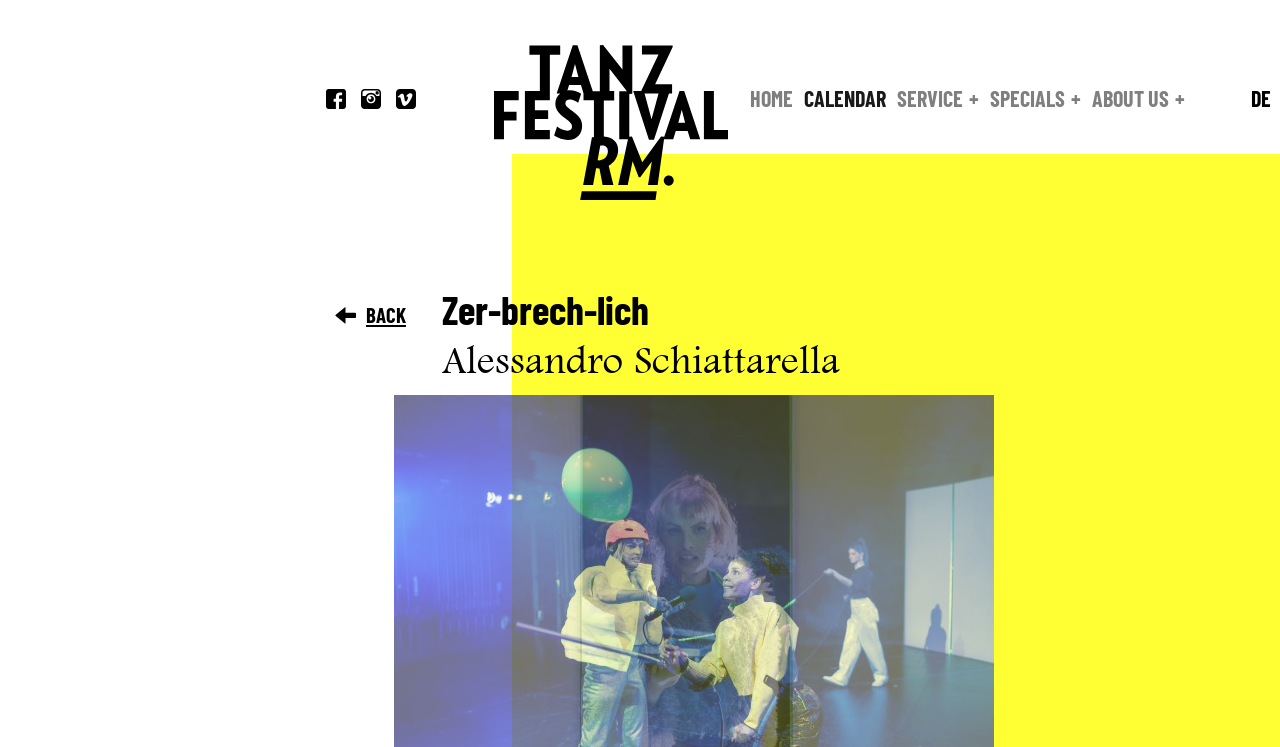Generate the text content of the main heading of the webpage.

Zer-brech-lich
Alessandro Schiattarella 